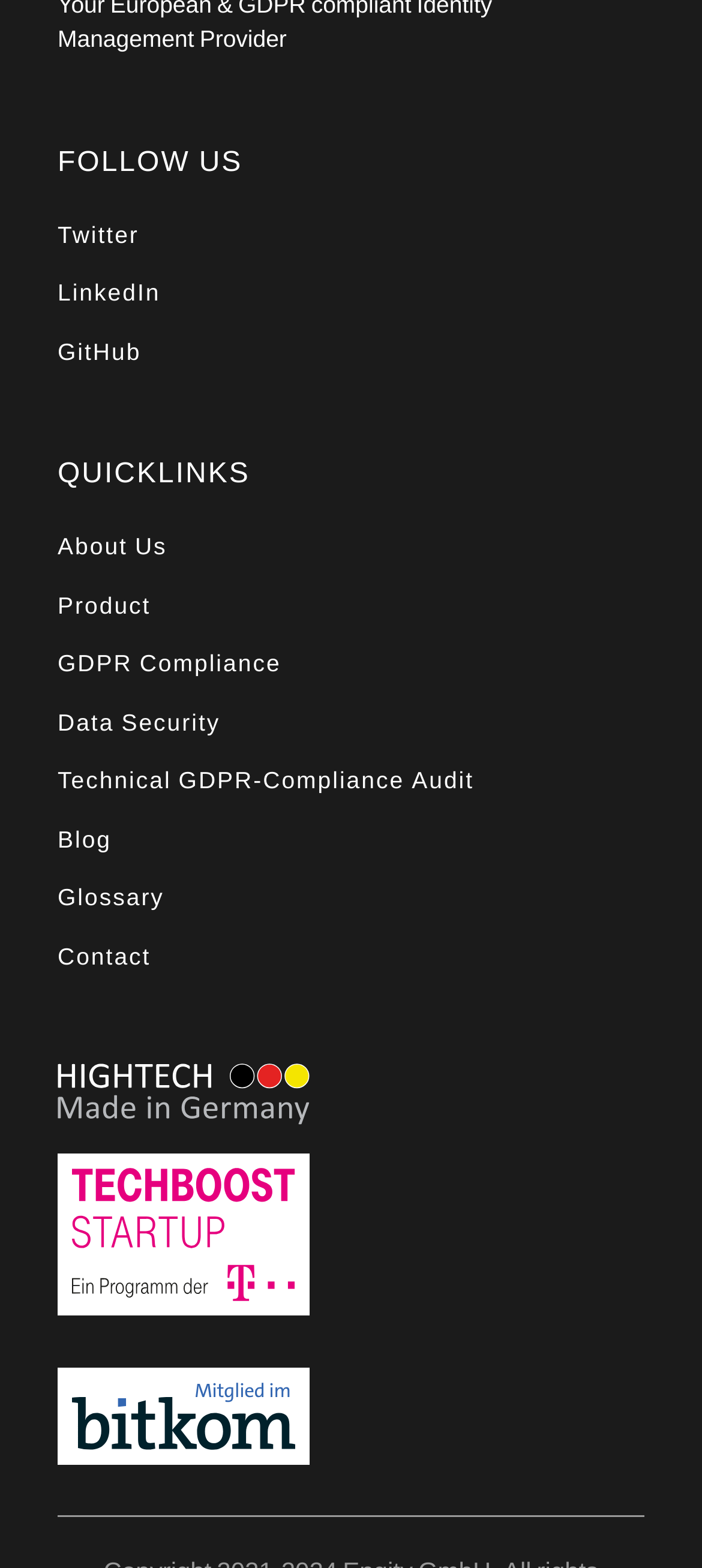Could you provide the bounding box coordinates for the portion of the screen to click to complete this instruction: "Read the blog"?

[0.082, 0.524, 0.918, 0.547]